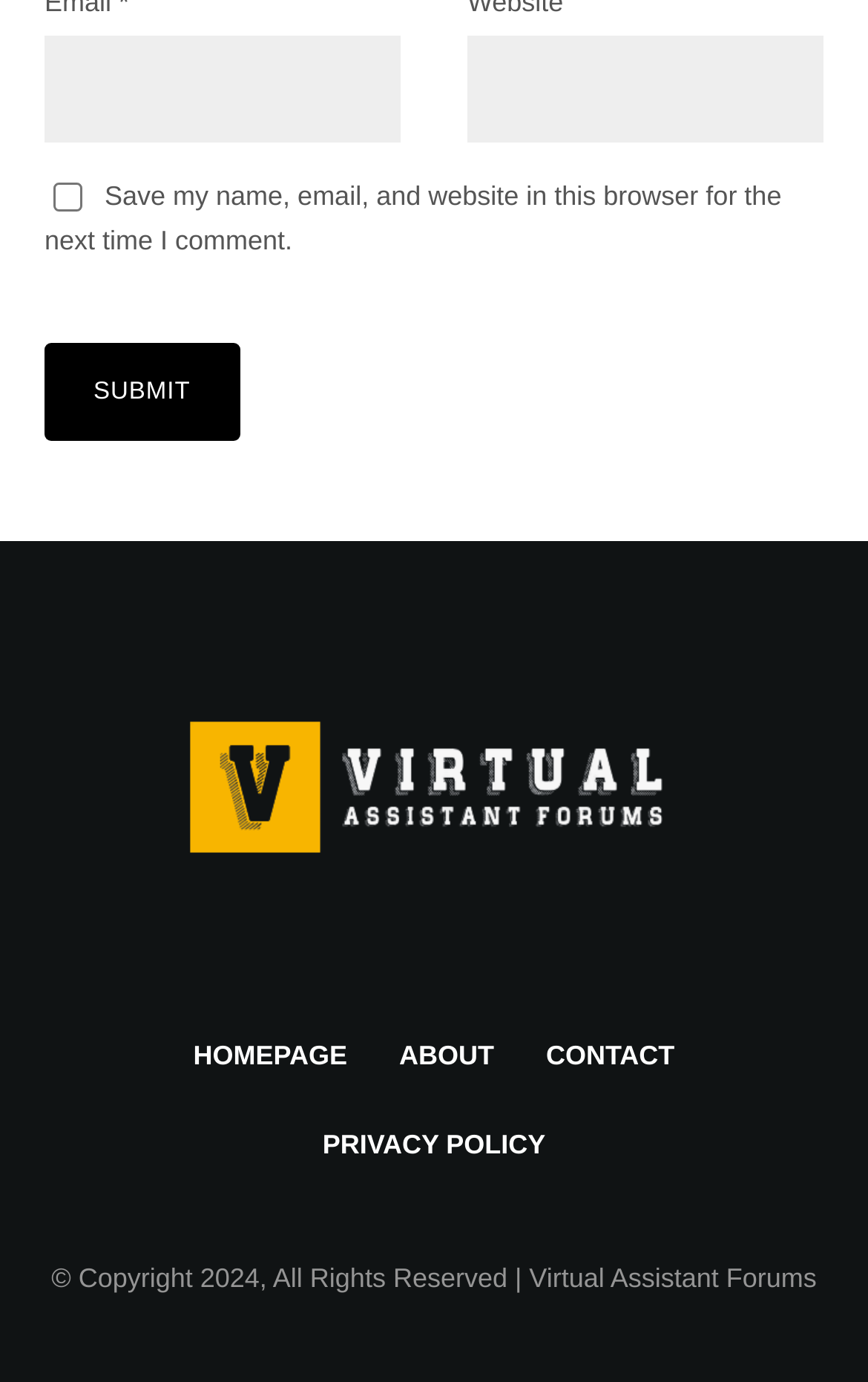Answer the following inquiry with a single word or phrase:
What is the copyright year?

2024